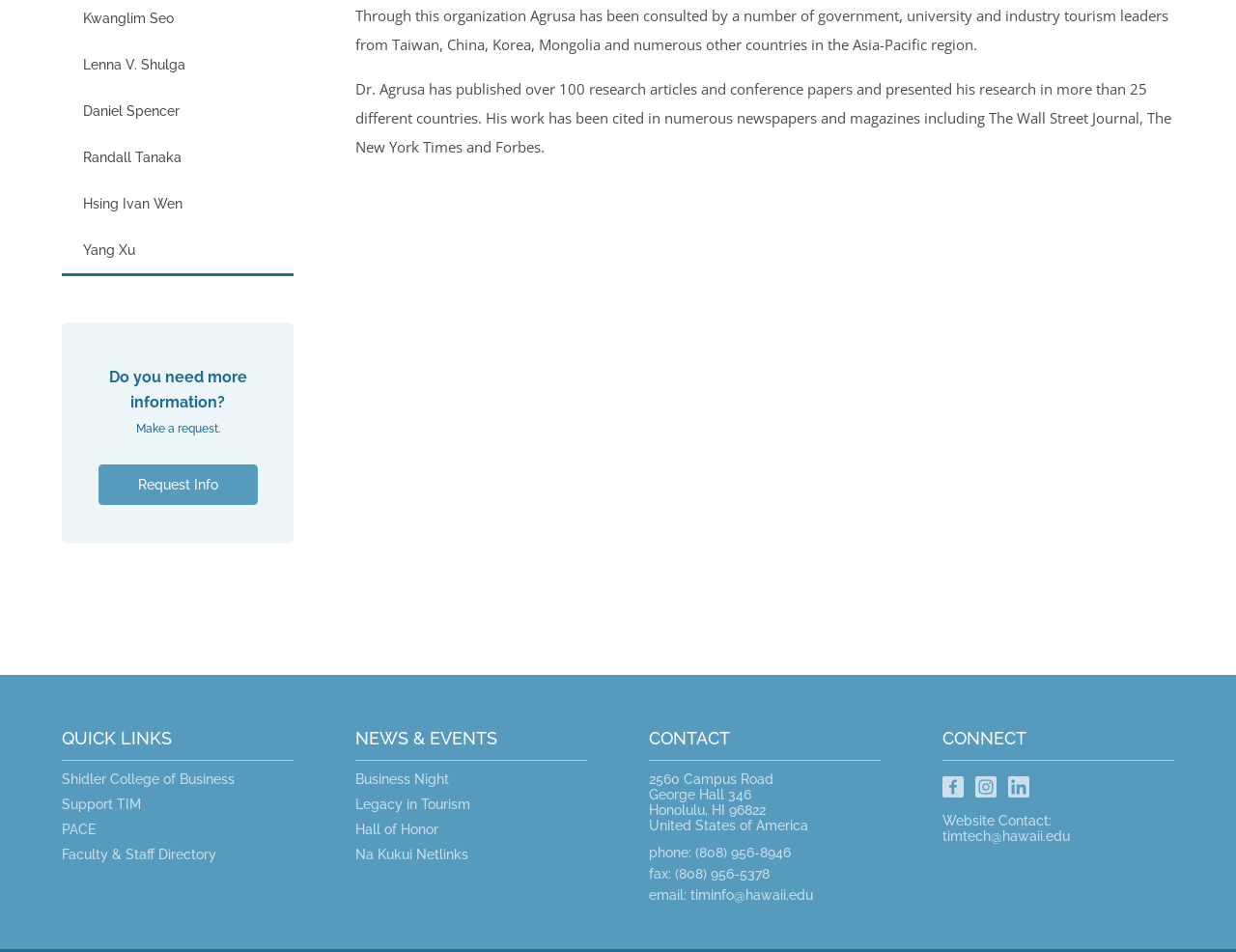Find the bounding box coordinates of the area to click in order to follow the instruction: "Request more information".

[0.079, 0.488, 0.208, 0.53]